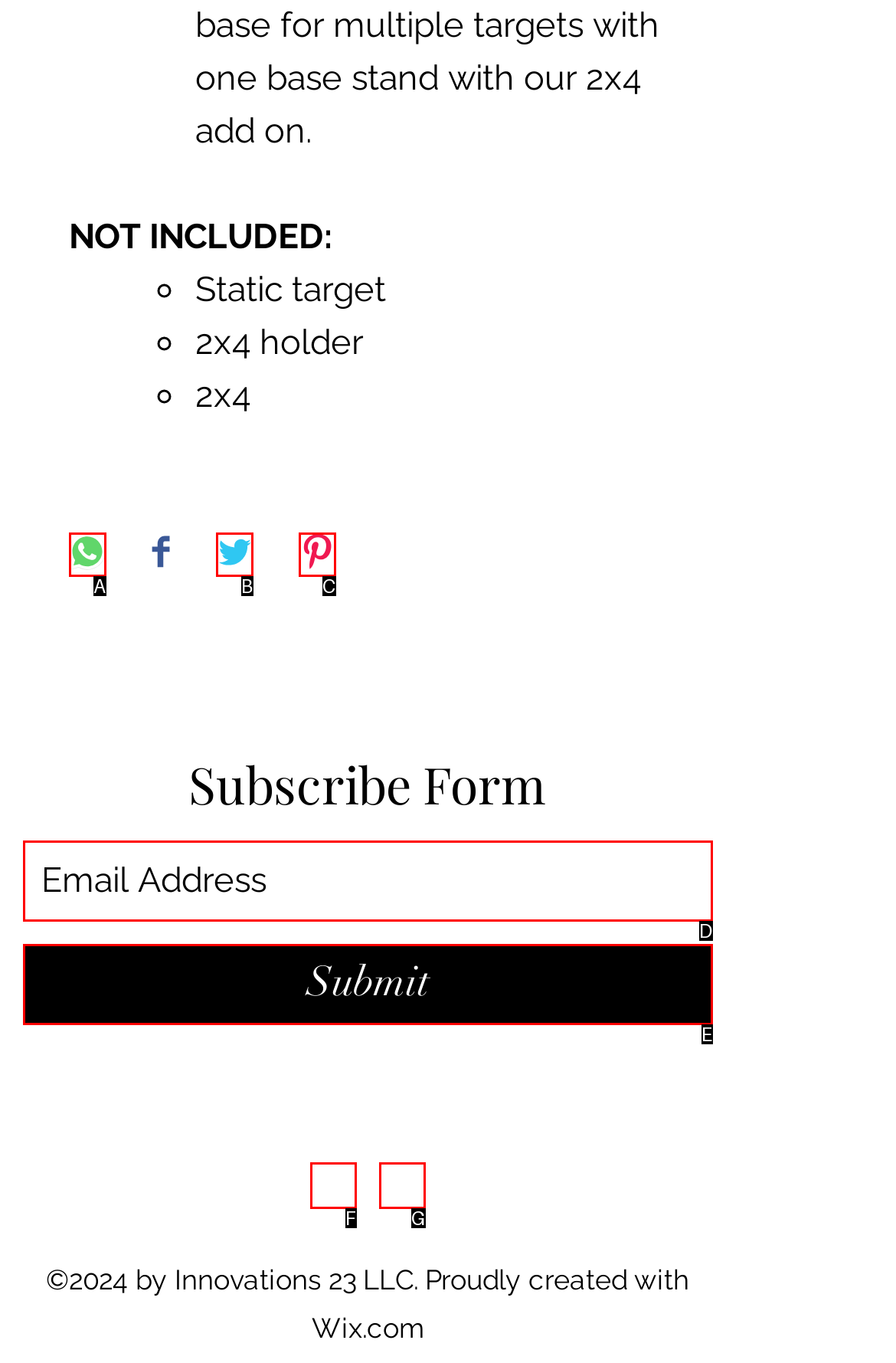Match the description to the correct option: aria-label="Instagram"
Provide the letter of the matching option directly.

G